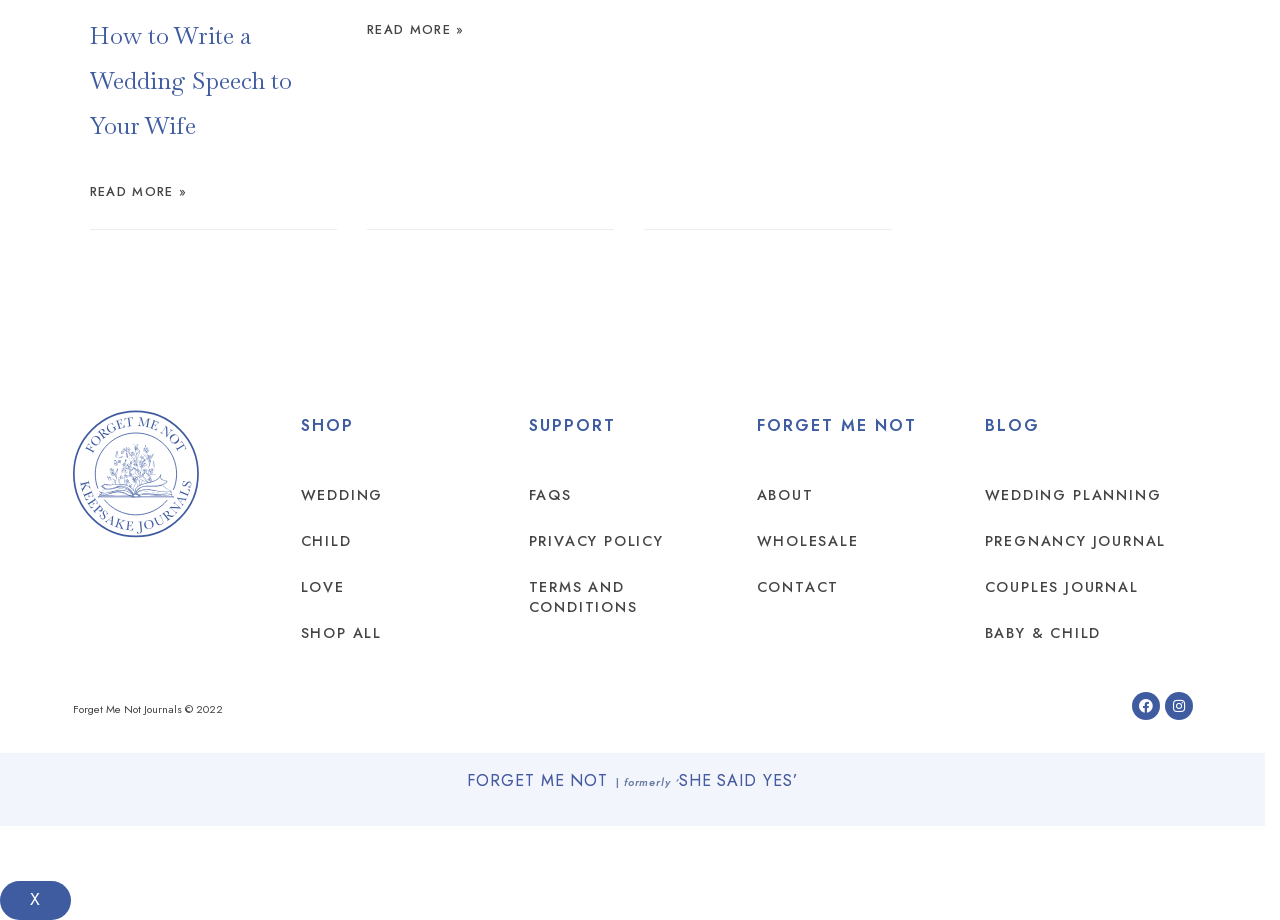Can you pinpoint the bounding box coordinates for the clickable element required for this instruction: "Go to 'SHOP'"? The coordinates should be four float numbers between 0 and 1, i.e., [left, top, right, bottom].

[0.235, 0.435, 0.397, 0.491]